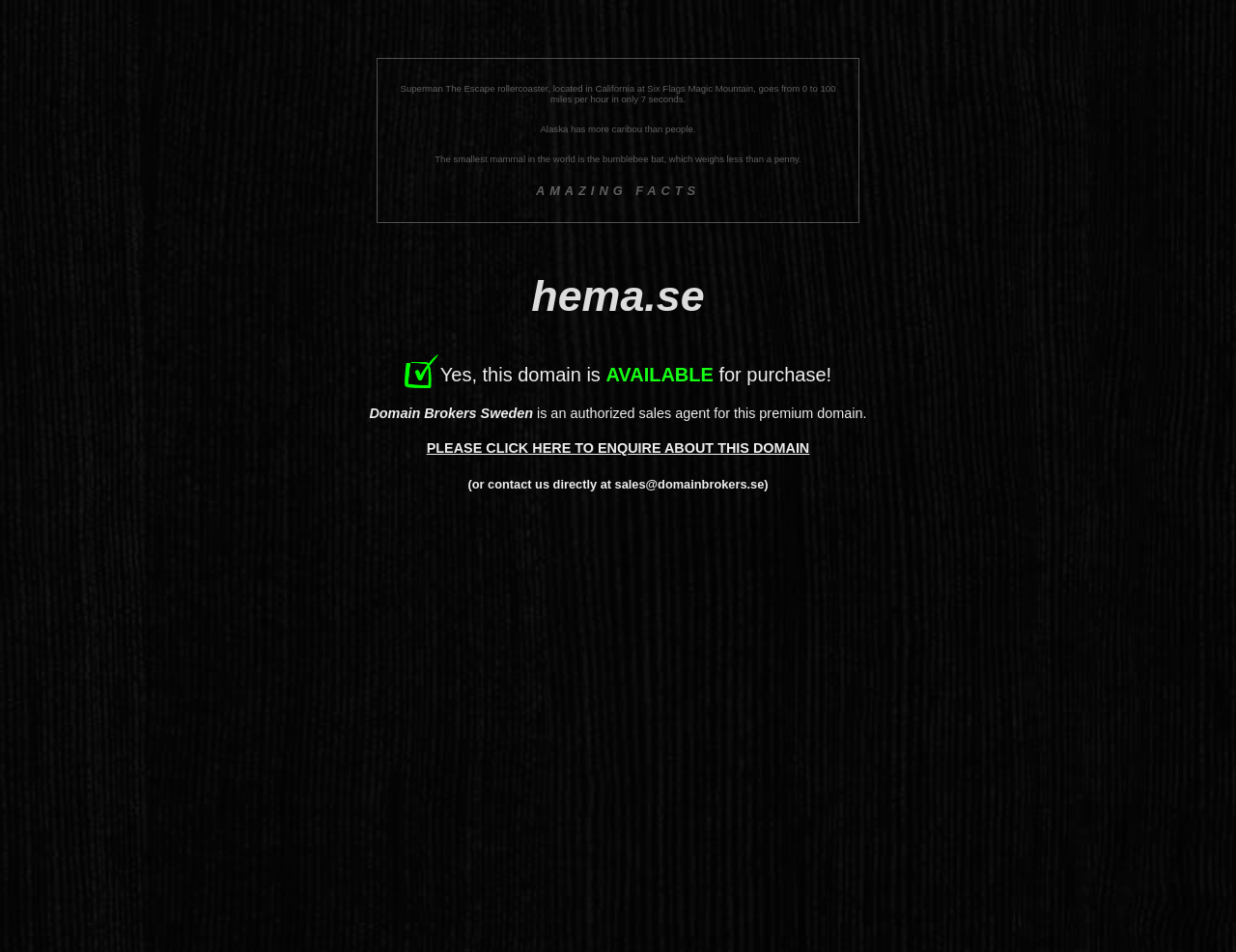What is written in the first table cell?
Refer to the image and answer the question using a single word or phrase.

Superman The Escape rollercoaster